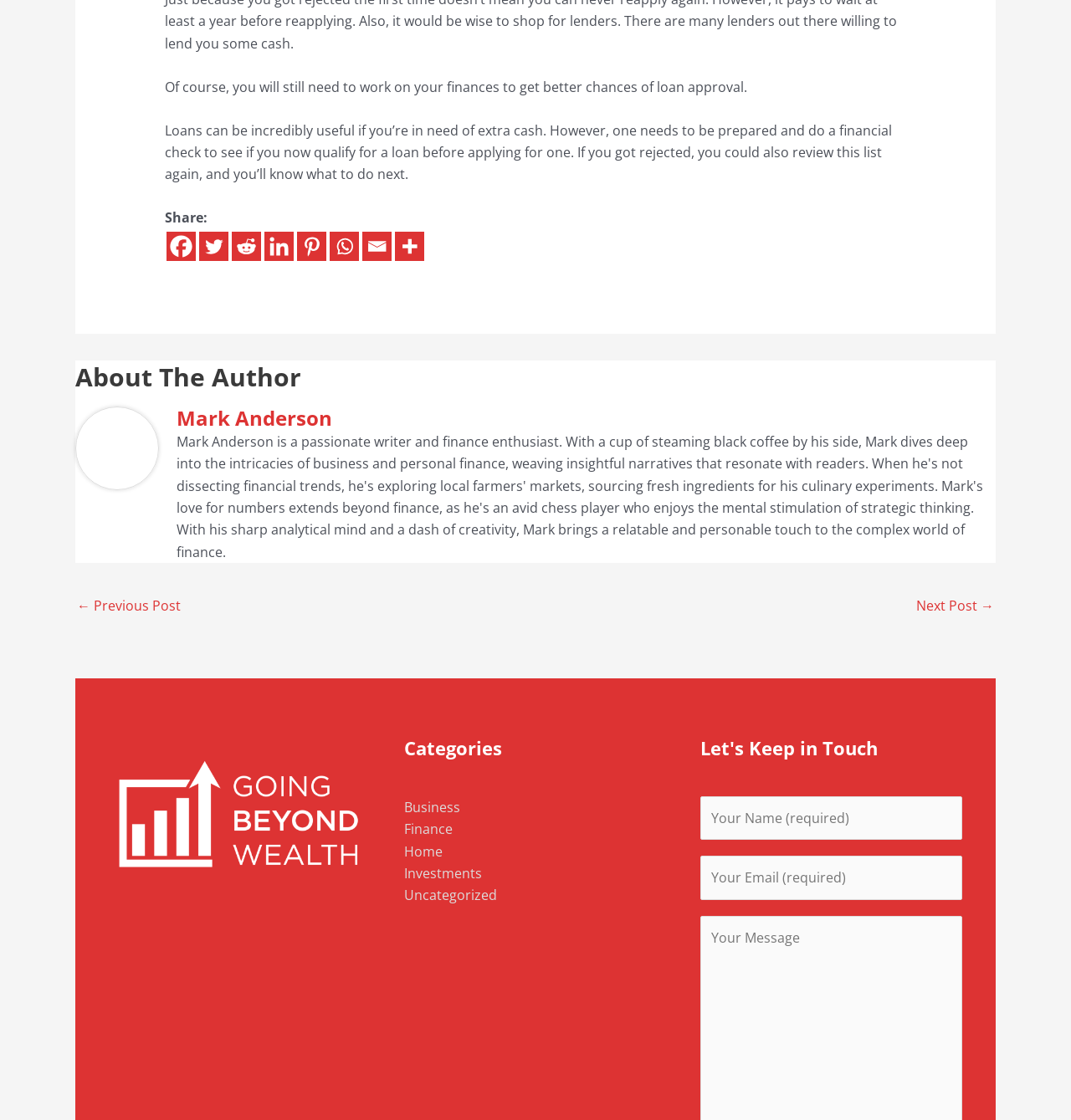What is the author of this article?
Please answer using one word or phrase, based on the screenshot.

Mark Anderson